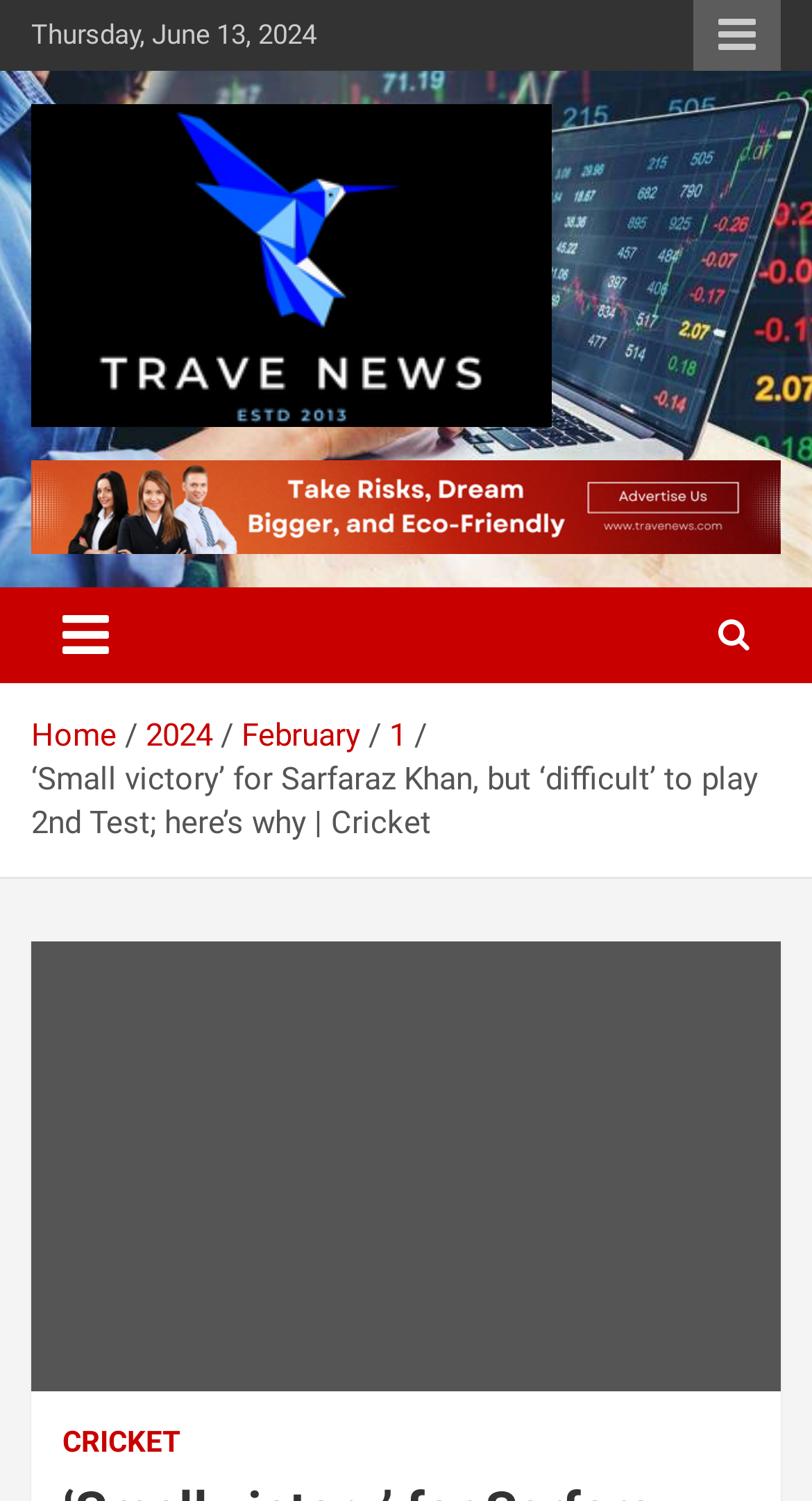Find the bounding box coordinates of the clickable area required to complete the following action: "Go to CRICKET page".

[0.077, 0.947, 0.223, 0.974]